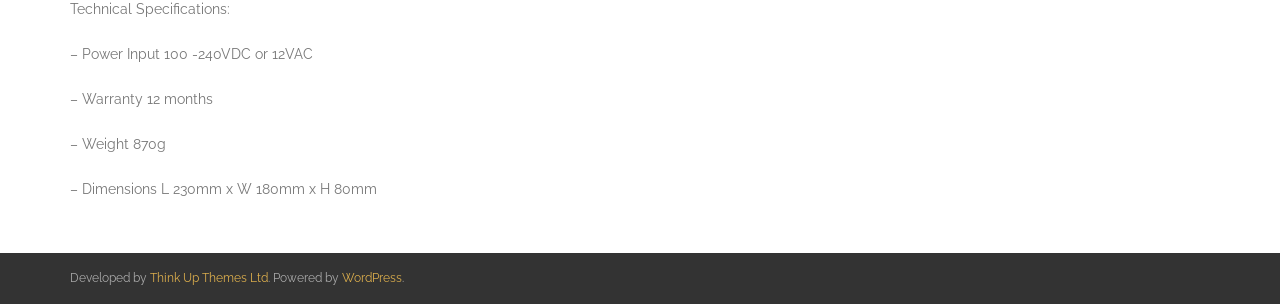Identify the bounding box for the UI element specified in this description: "WordPress". The coordinates must be four float numbers between 0 and 1, formatted as [left, top, right, bottom].

[0.267, 0.89, 0.314, 0.936]